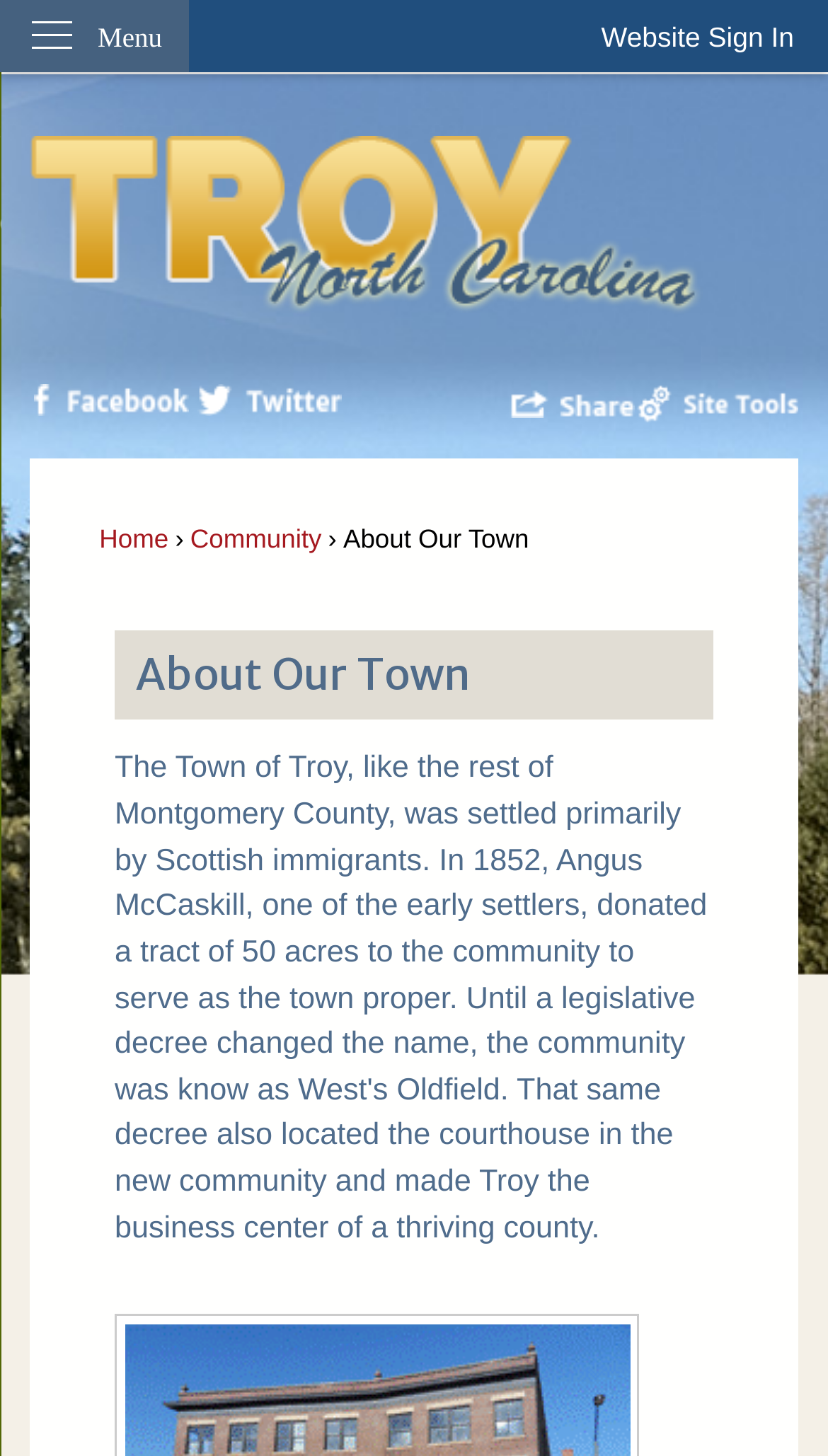Please give a one-word or short phrase response to the following question: 
What is the text of the first link in the menu?

Home